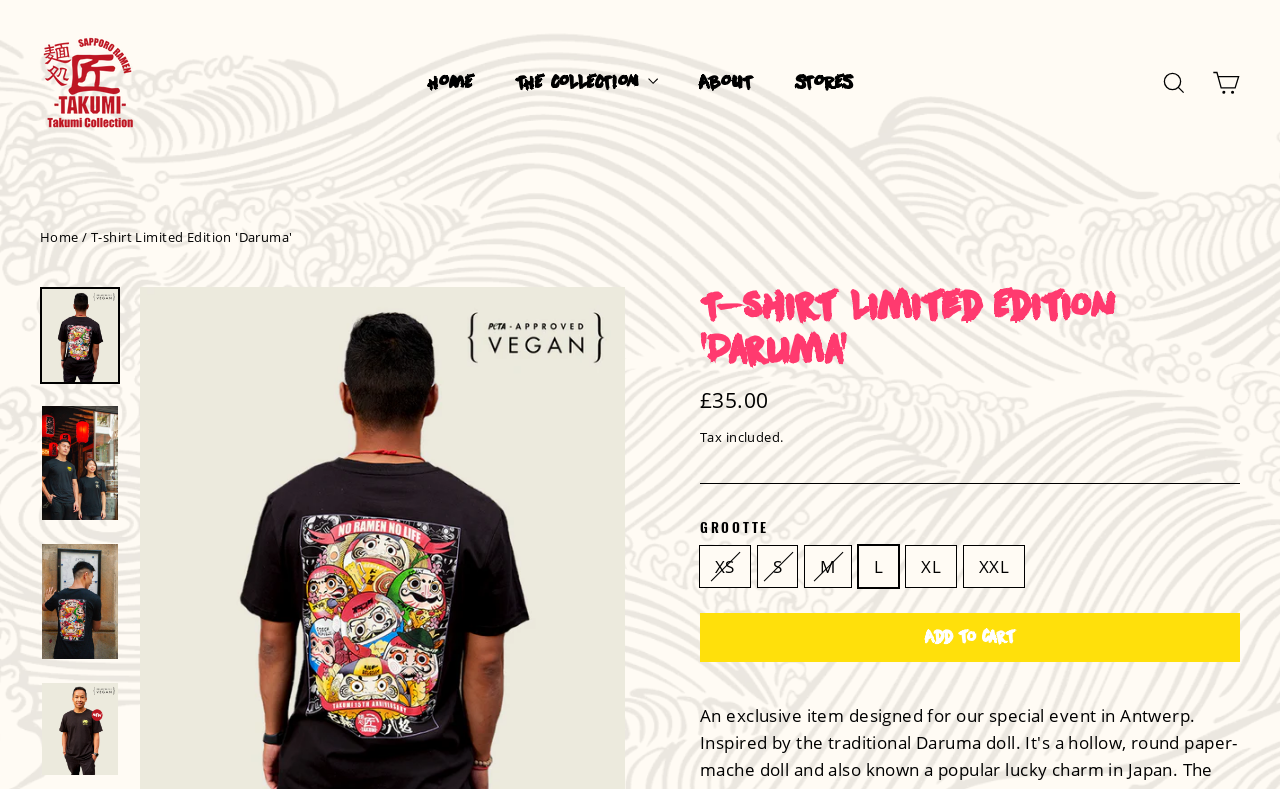What is the price of the T-shirt?
Please provide a comprehensive answer based on the visual information in the image.

I found the answer by looking at the StaticText element with the text '£35.00' which is located below the 'Regular price' text, indicating that it is the price of the T-shirt.